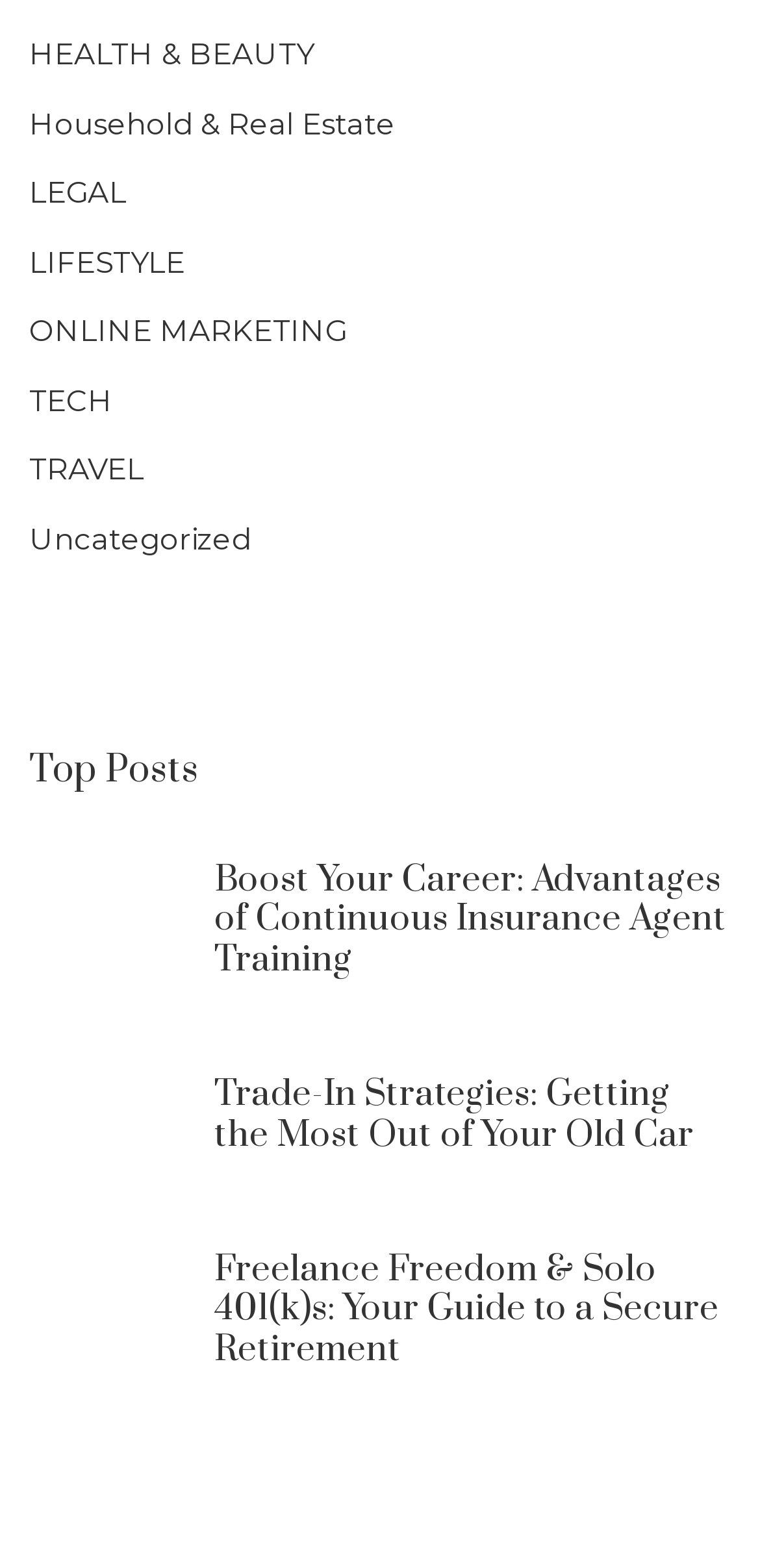How many articles are displayed on the page?
Please use the image to provide a one-word or short phrase answer.

3